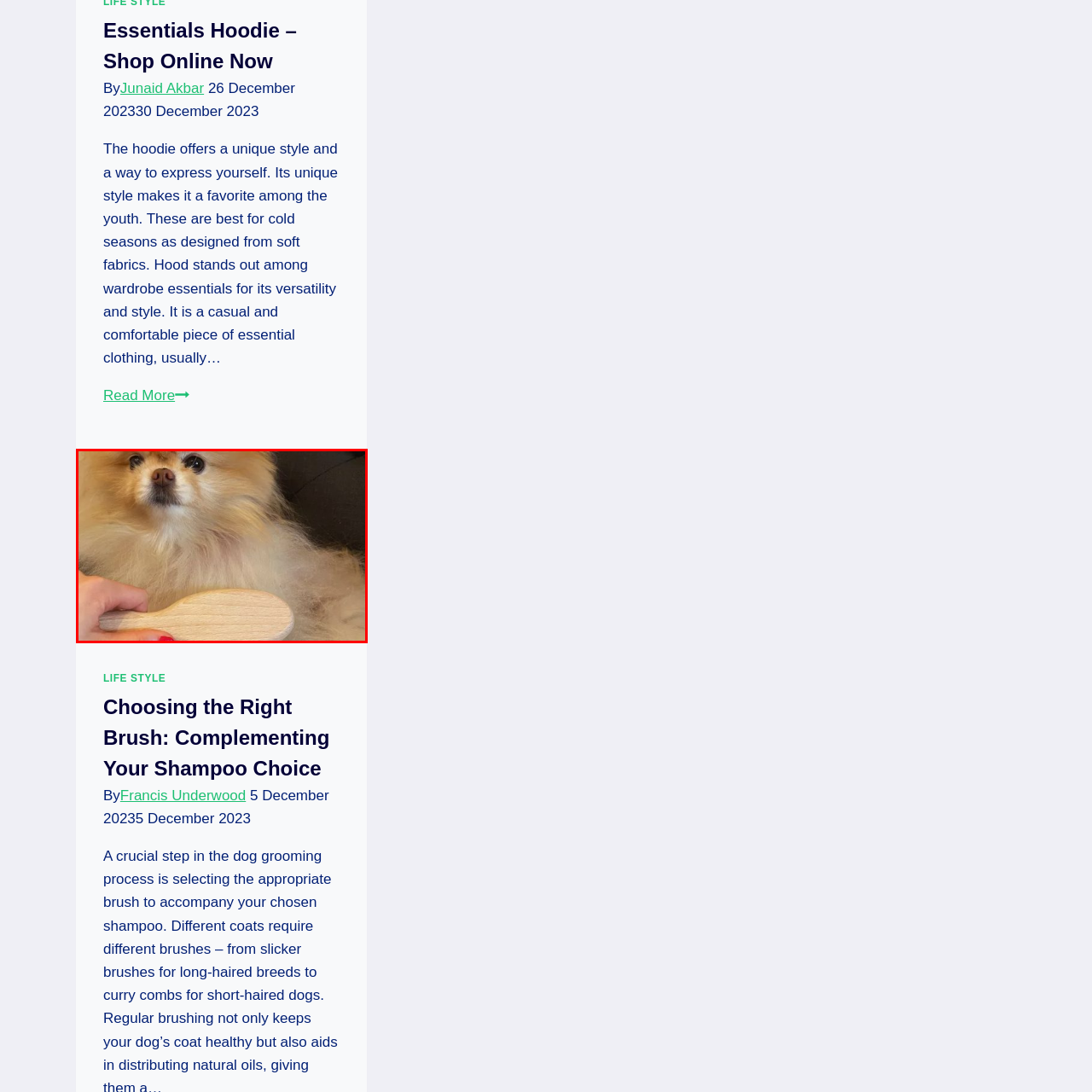Pay attention to the section of the image delineated by the white outline and provide a detailed response to the subsequent question, based on your observations: 
What is the dog's fur color?

The caption describes the Pomeranian's fur as soft and golden, highlighting the breed's characteristic charm, which suggests that the dog's fur is golden in color.